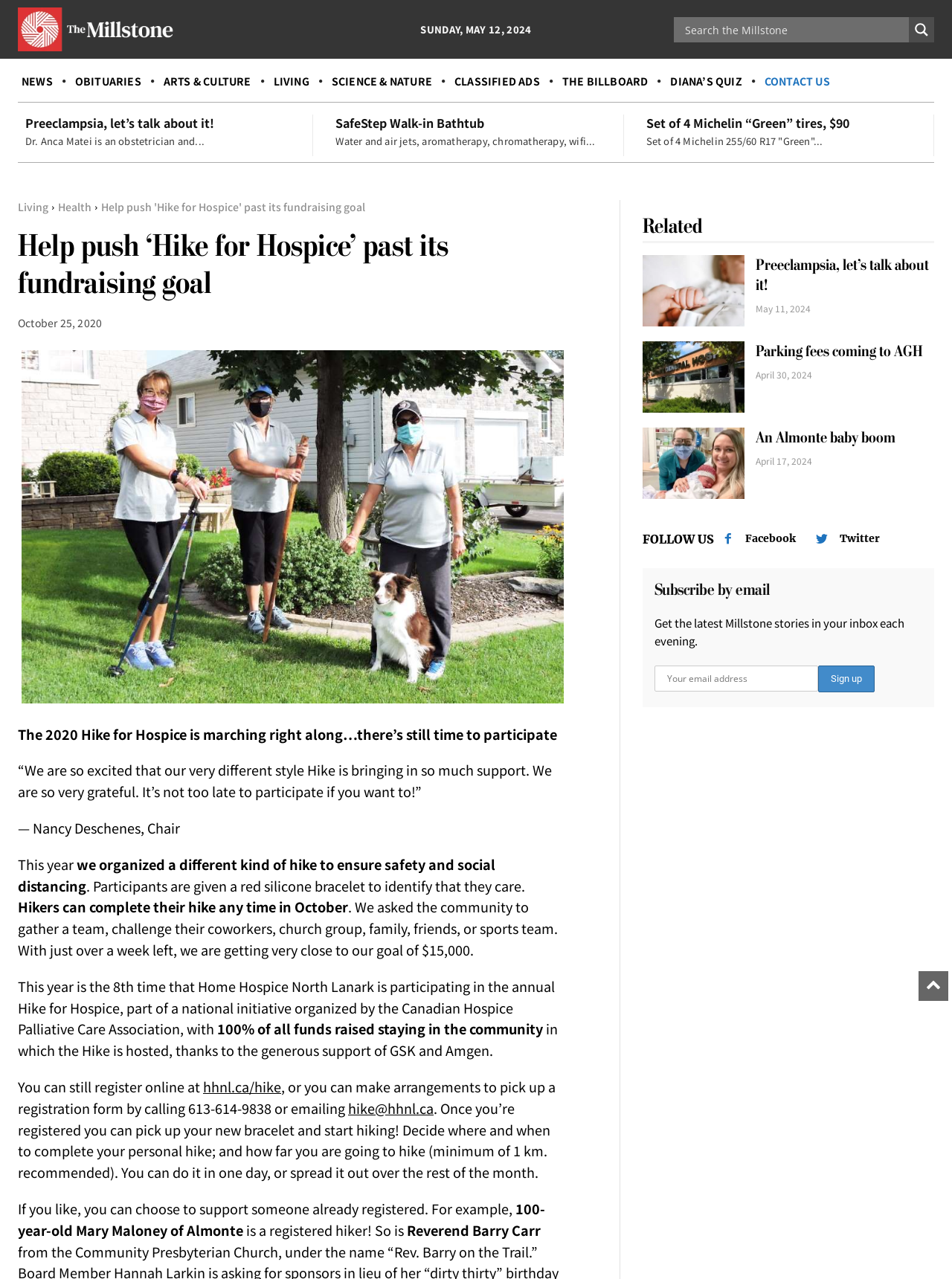Identify the bounding box coordinates of the area that should be clicked in order to complete the given instruction: "Explore the 'Recent Posts' section". The bounding box coordinates should be four float numbers between 0 and 1, i.e., [left, top, right, bottom].

None